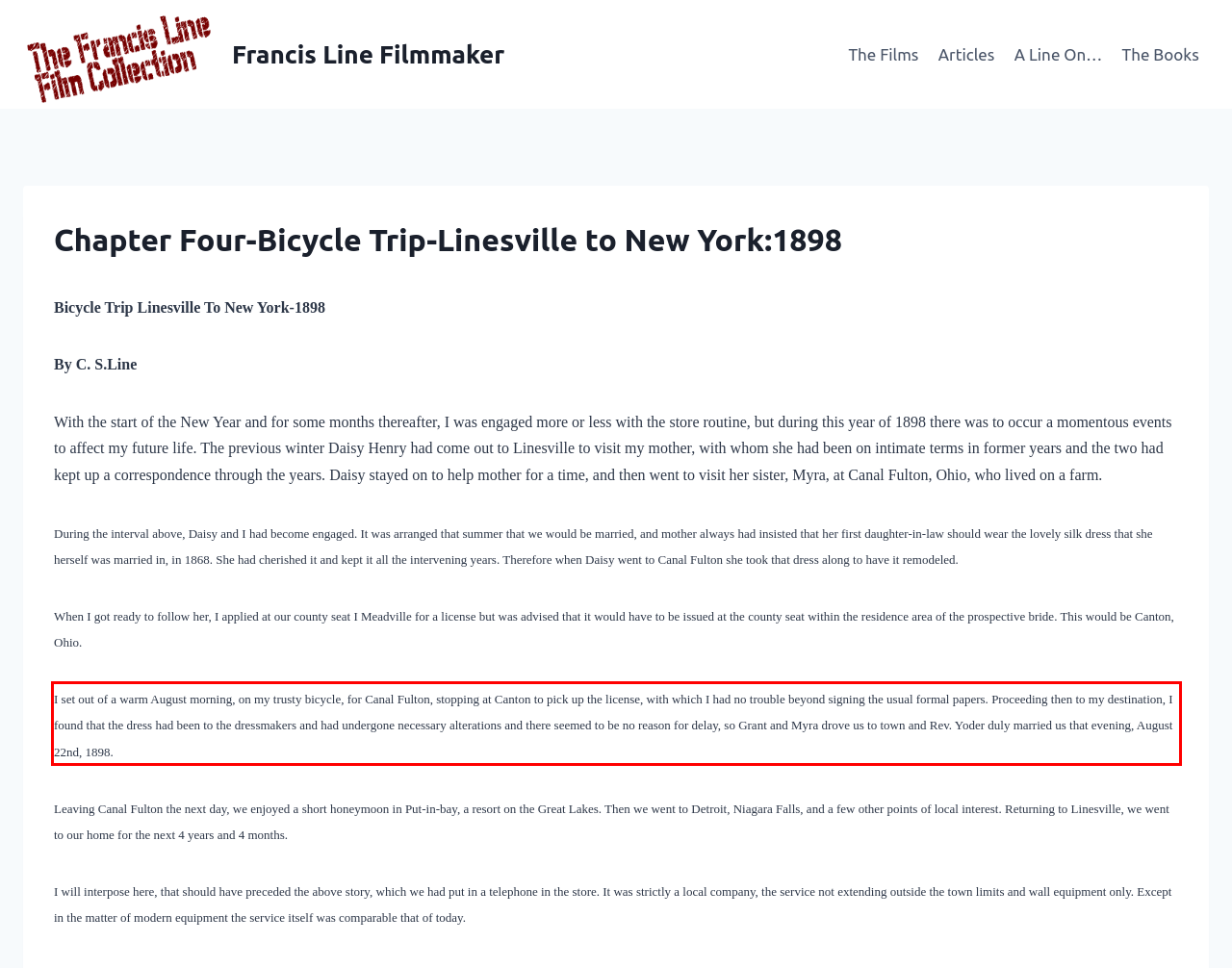Extract and provide the text found inside the red rectangle in the screenshot of the webpage.

I set out of a warm August morning, on my trusty bicycle, for Canal Fulton, stopping at Canton to pick up the license, with which I had no trouble beyond signing the usual formal papers. Proceeding then to my destination, I found that the dress had been to the dressmakers and had undergone necessary alterations and there seemed to be no reason for delay, so Grant and Myra drove us to town and Rev. Yoder duly married us that evening, August 22nd, 1898.